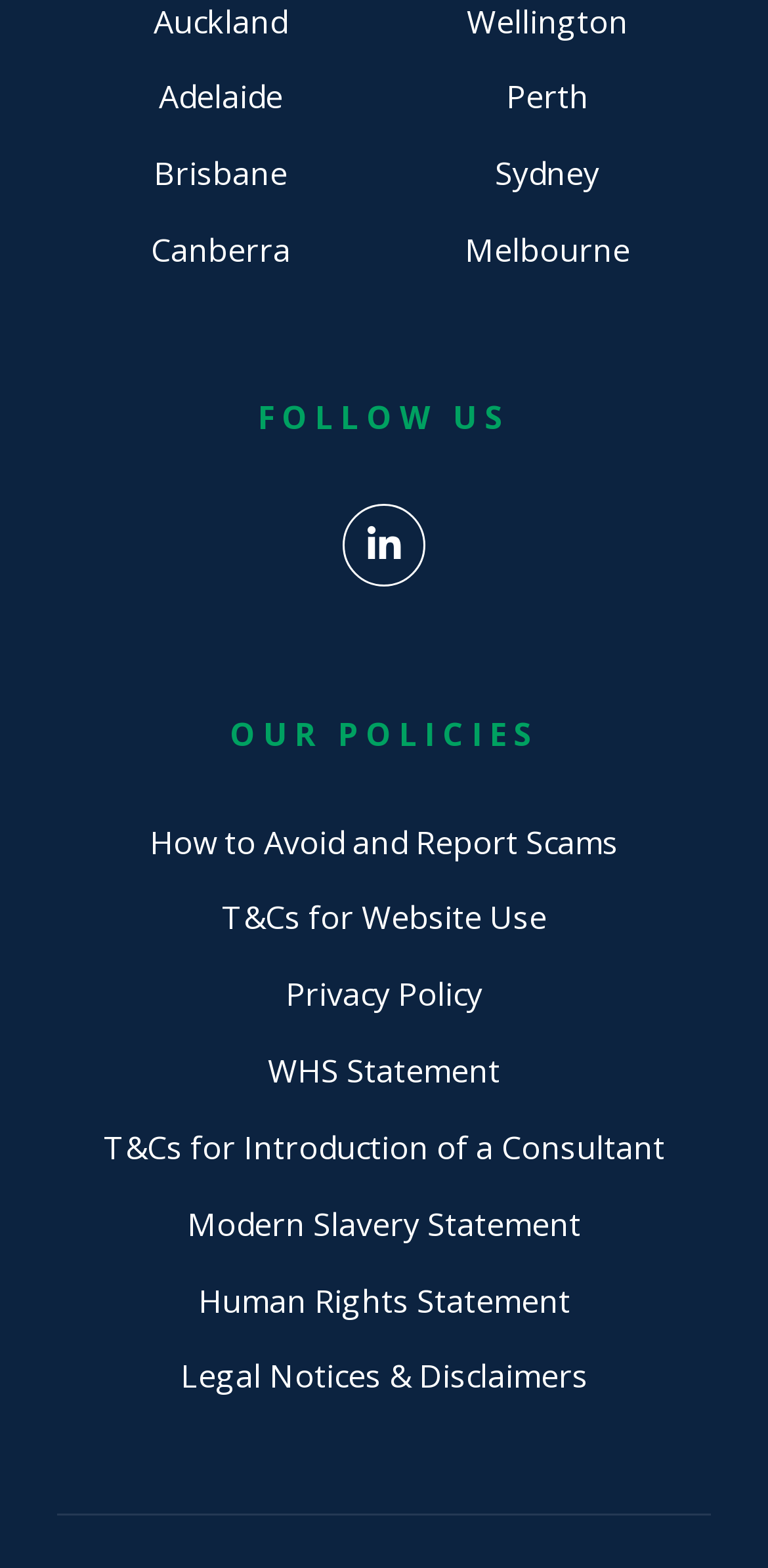How many policy links are there?
Provide a detailed answer to the question, using the image to inform your response.

By carefully examining the webpage, I counted eight policy links: How to Avoid and Report Scams, T&Cs for Website Use, Privacy Policy, WHS Statement, T&Cs for Introduction of a Consultant, Modern Slavery Statement, Human Rights Statement, and Legal Notices & Disclaimers. These links are located at the bottom of the webpage.